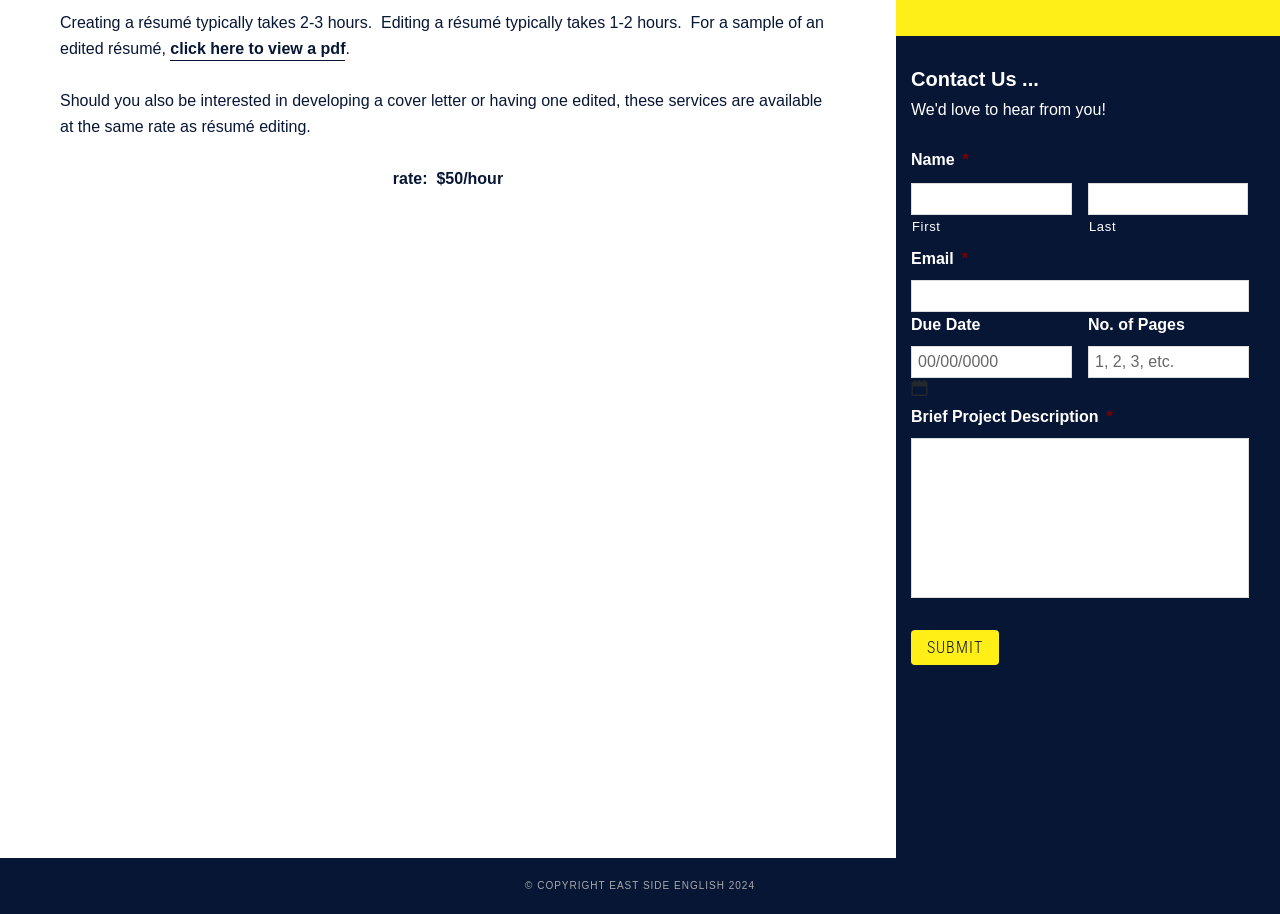Predict the bounding box for the UI component with the following description: "parent_node: First name="input_1.3"".

[0.712, 0.2, 0.837, 0.235]